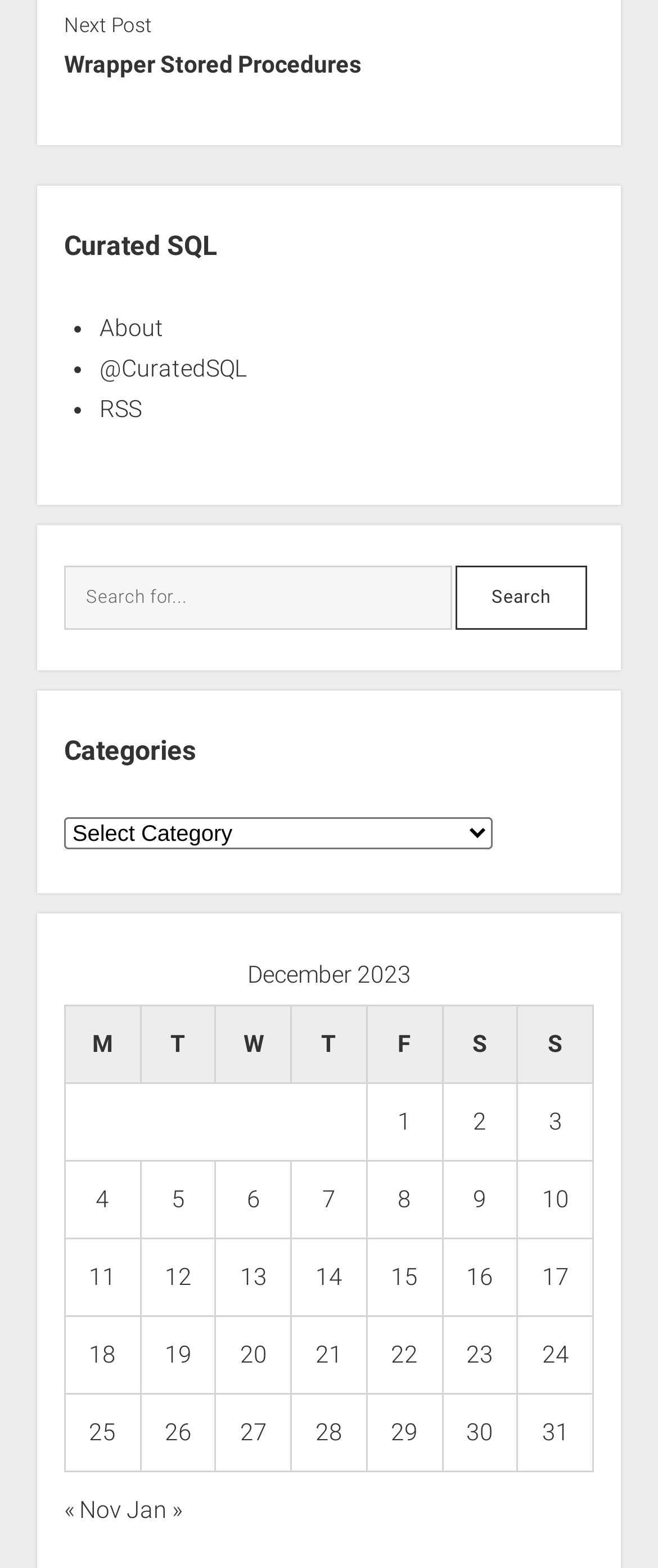Locate the bounding box coordinates of the area that needs to be clicked to fulfill the following instruction: "Search for something". The coordinates should be in the format of four float numbers between 0 and 1, namely [left, top, right, bottom].

[0.097, 0.361, 0.903, 0.401]